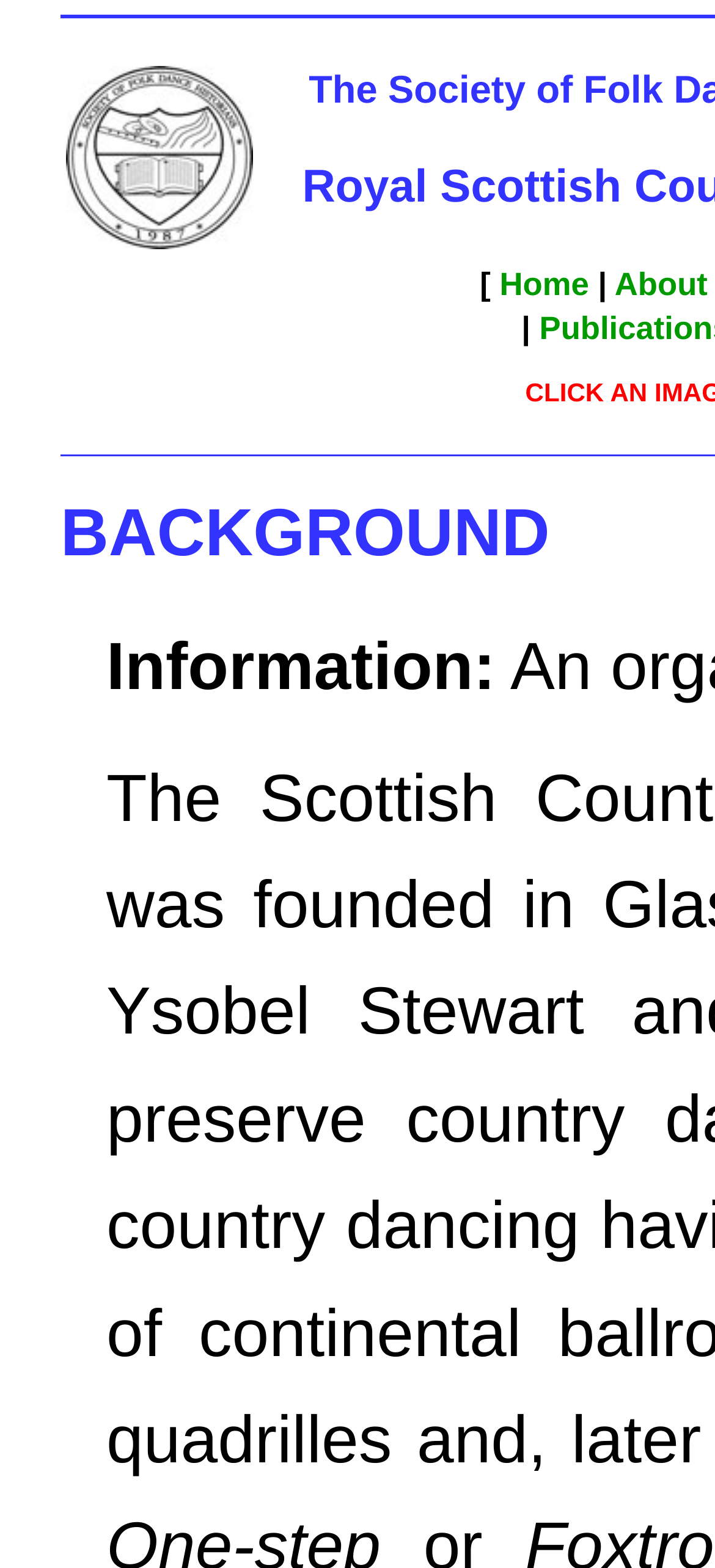How many main navigation links are there?
Give a one-word or short phrase answer based on the image.

2